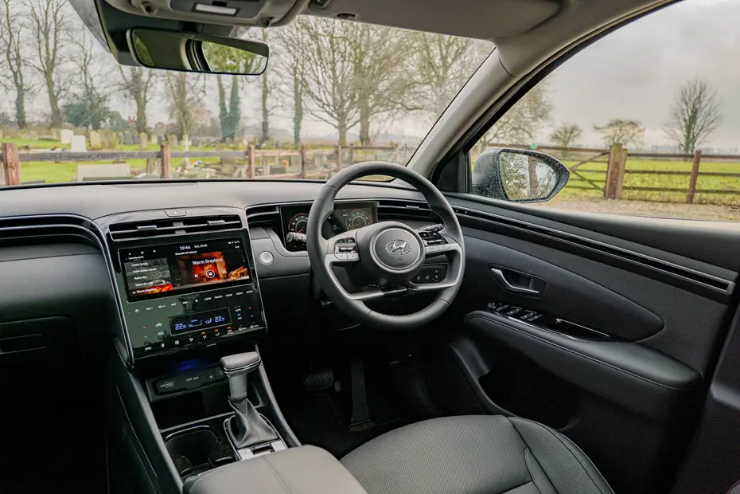Answer the question below in one word or phrase:
What is the material used on the seats and dashboard?

Soft-touch materials